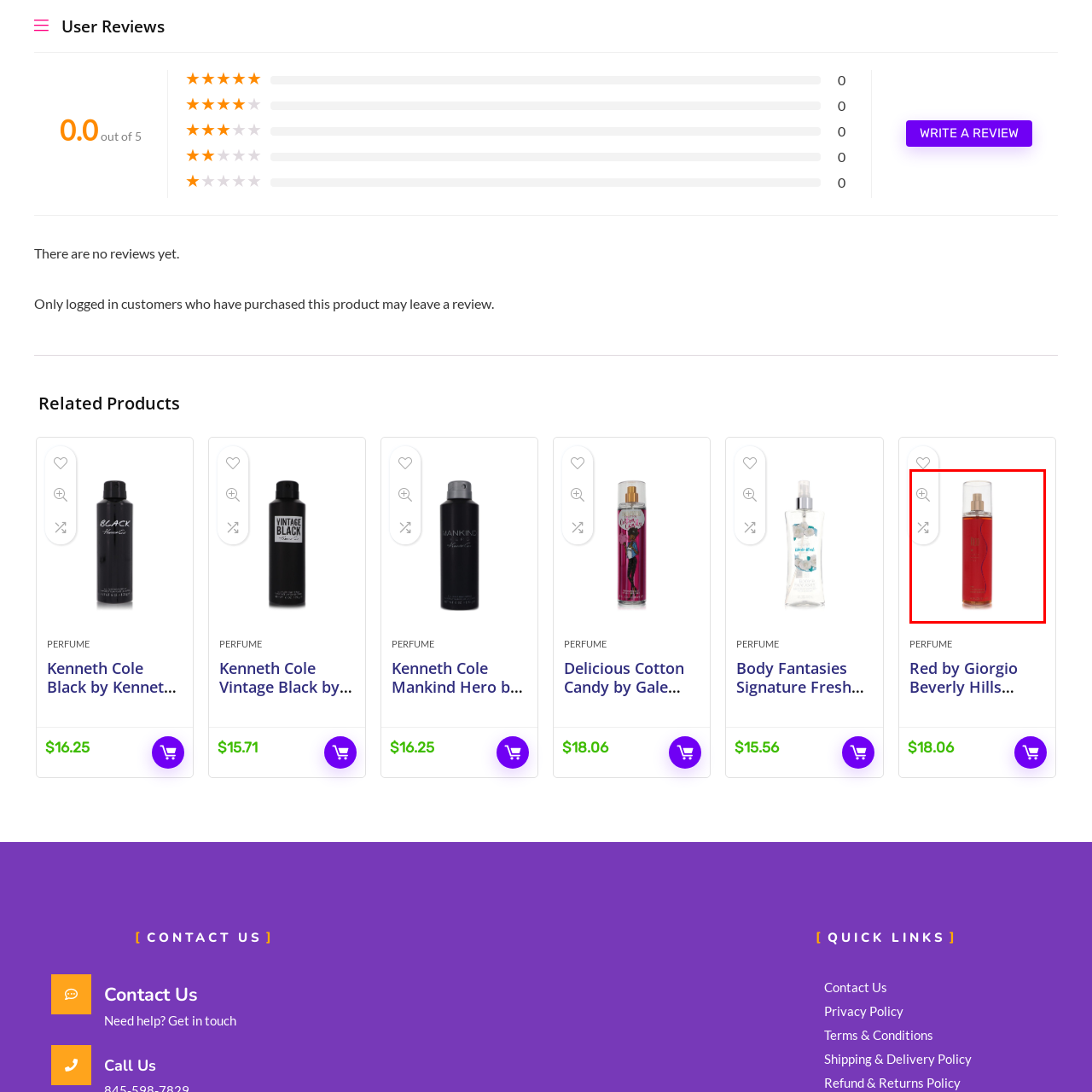What is the material of the cap on the bottle?
Analyze the image surrounded by the red bounding box and answer the question in detail.

The caption describes the cap as 'stylish, clear plastic', indicating that the material of the cap is clear plastic.